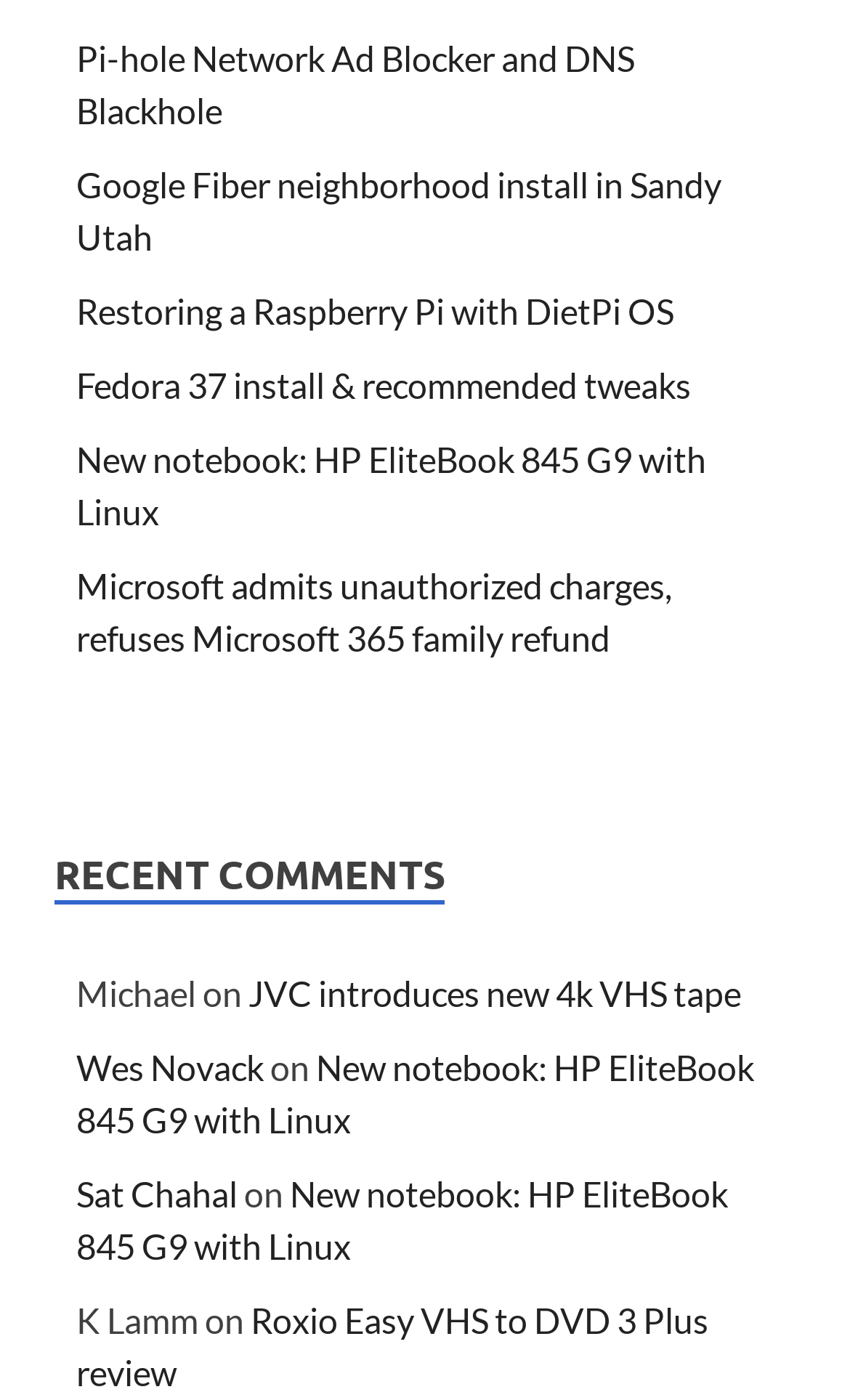What is the title of the section below the links?
Answer the question with a detailed and thorough explanation.

After the list of links, there is a heading element with the text 'RECENT COMMENTS', which indicates the title of the section below the links.